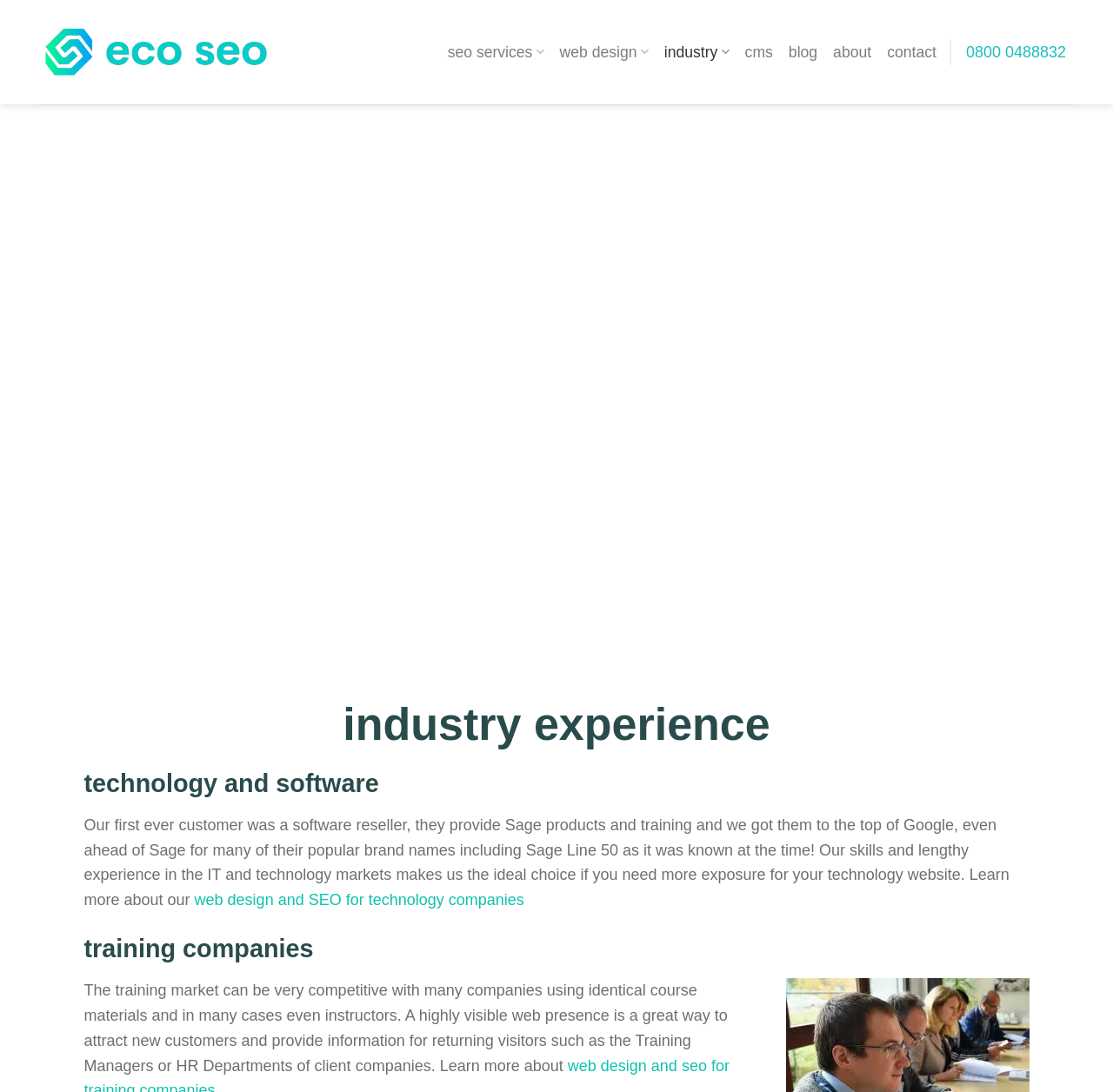Please determine the bounding box coordinates for the UI element described here. Use the format (top-left x, top-left y, bottom-right x, bottom-right y) with values bounded between 0 and 1: about

[0.749, 0.033, 0.783, 0.062]